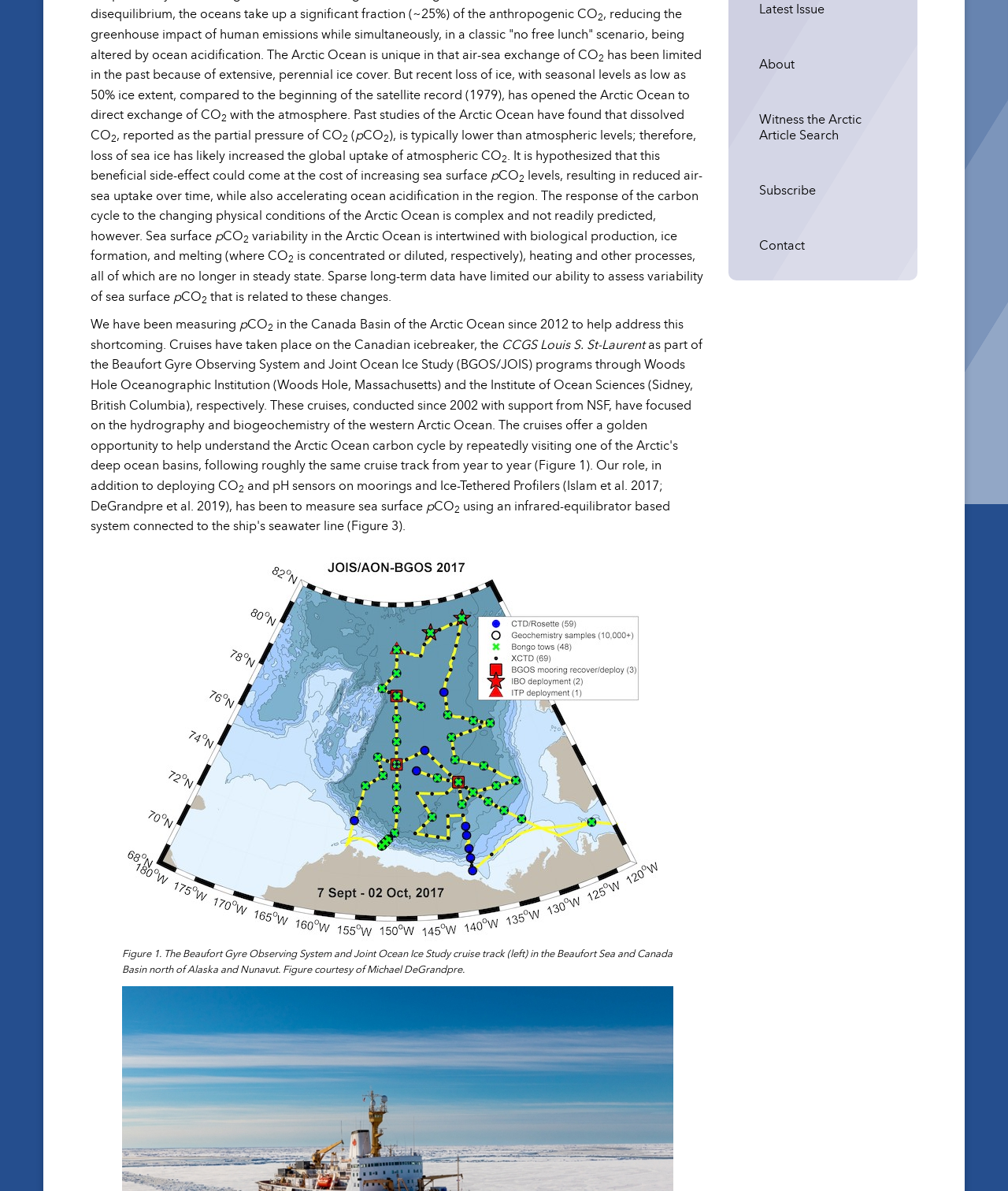Identify the bounding box coordinates for the UI element described as follows: "Full Text". Ensure the coordinates are four float numbers between 0 and 1, formatted as [left, top, right, bottom].

None